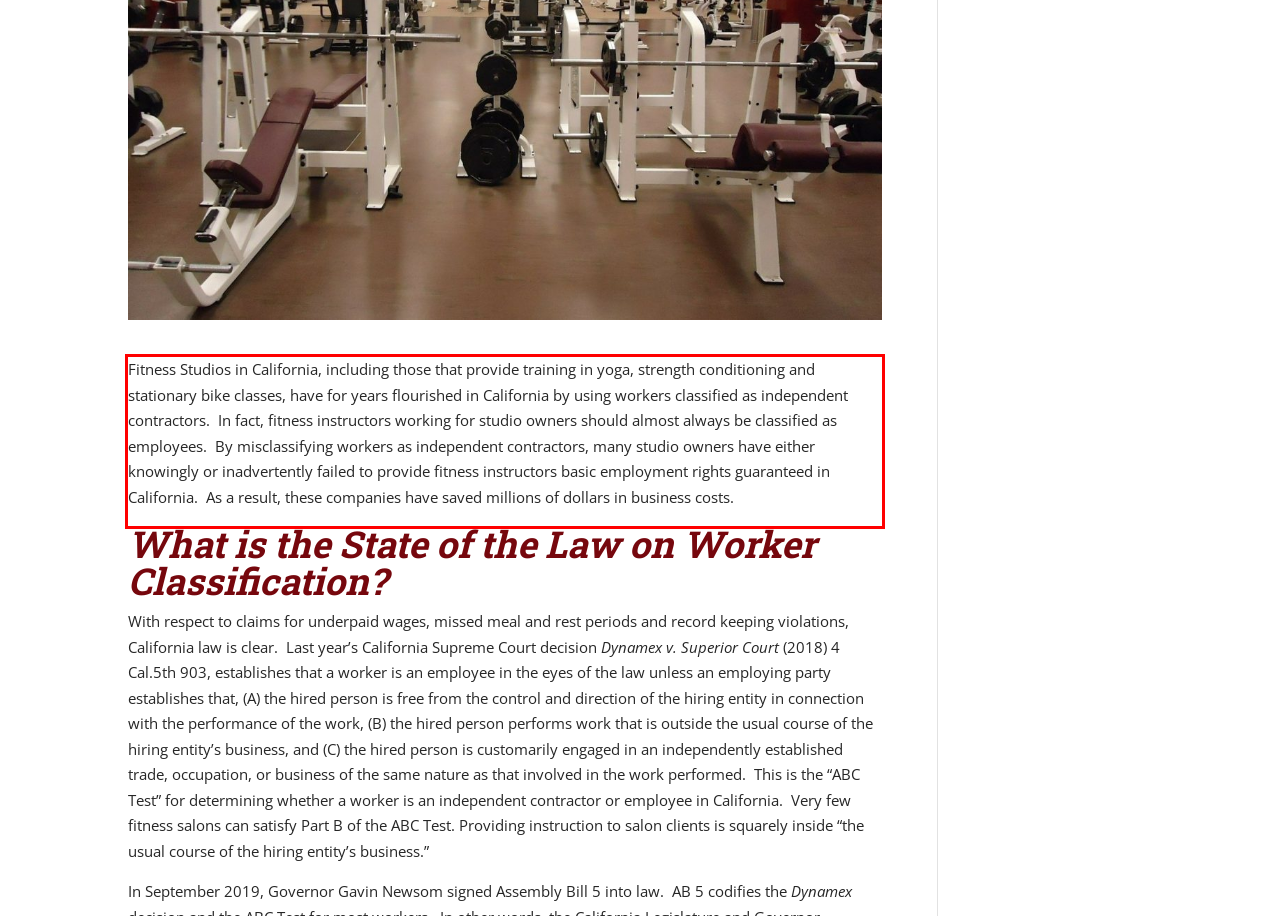Perform OCR on the text inside the red-bordered box in the provided screenshot and output the content.

Fitness Studios in California, including those that provide training in yoga, strength conditioning and stationary bike classes, have for years flourished in California by using workers classified as independent contractors. In fact, fitness instructors working for studio owners should almost always be classified as employees. By misclassifying workers as independent contractors, many studio owners have either knowingly or inadvertently failed to provide fitness instructors basic employment rights guaranteed in California. As a result, these companies have saved millions of dollars in business costs.